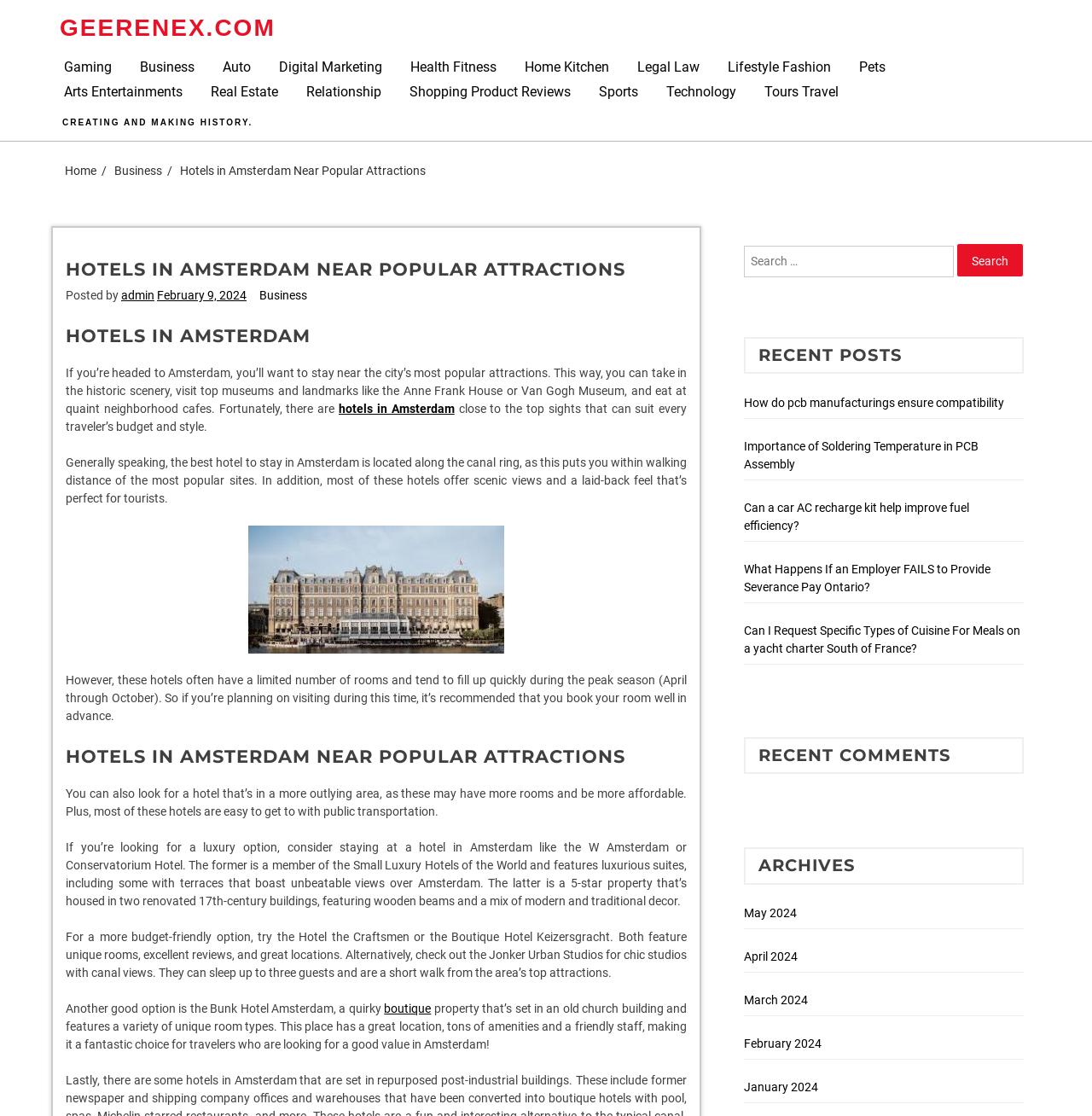Kindly determine the bounding box coordinates for the clickable area to achieve the given instruction: "Visit the 'Business' category".

[0.124, 0.049, 0.182, 0.071]